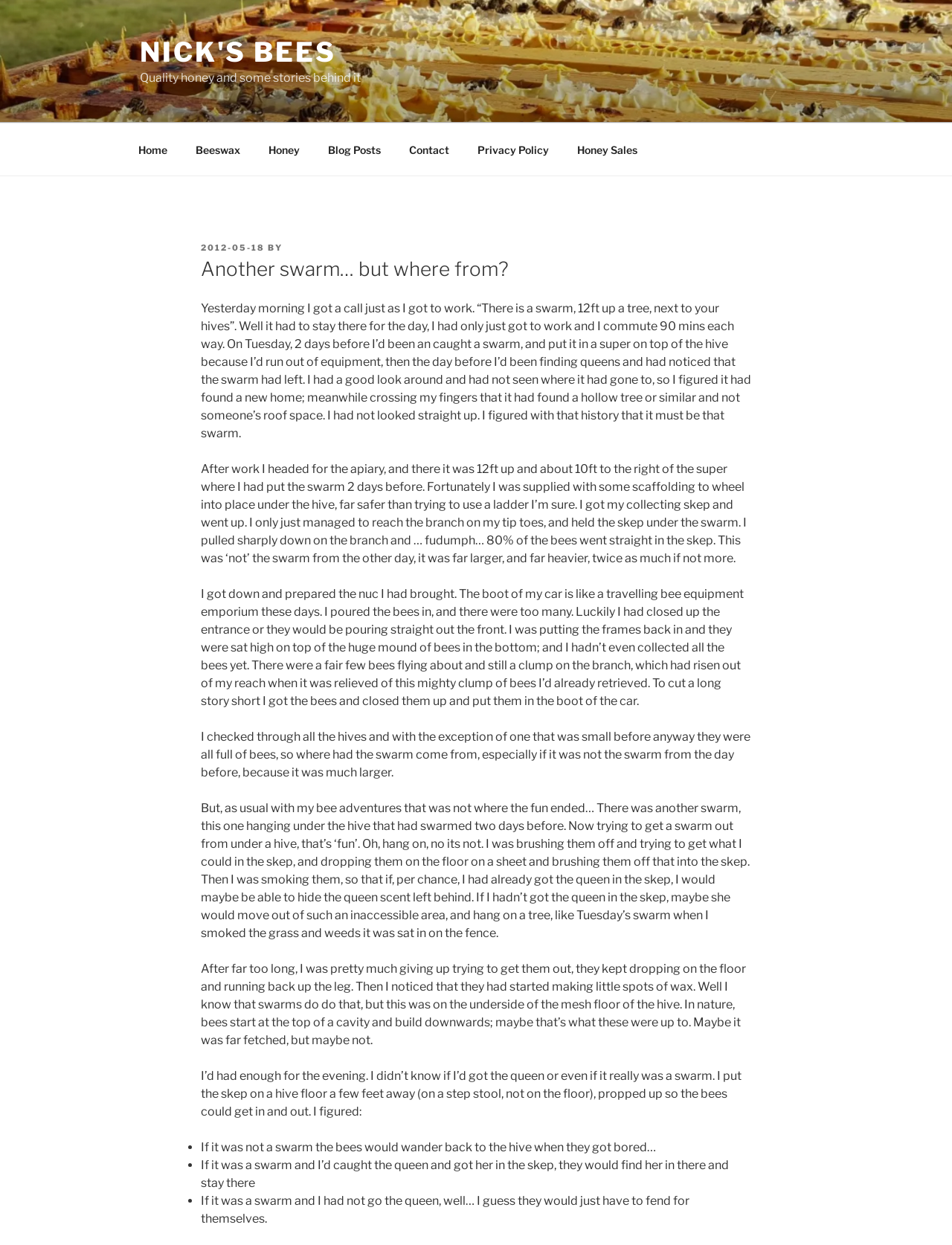How many links are in the top menu?
Based on the image, give a one-word or short phrase answer.

7